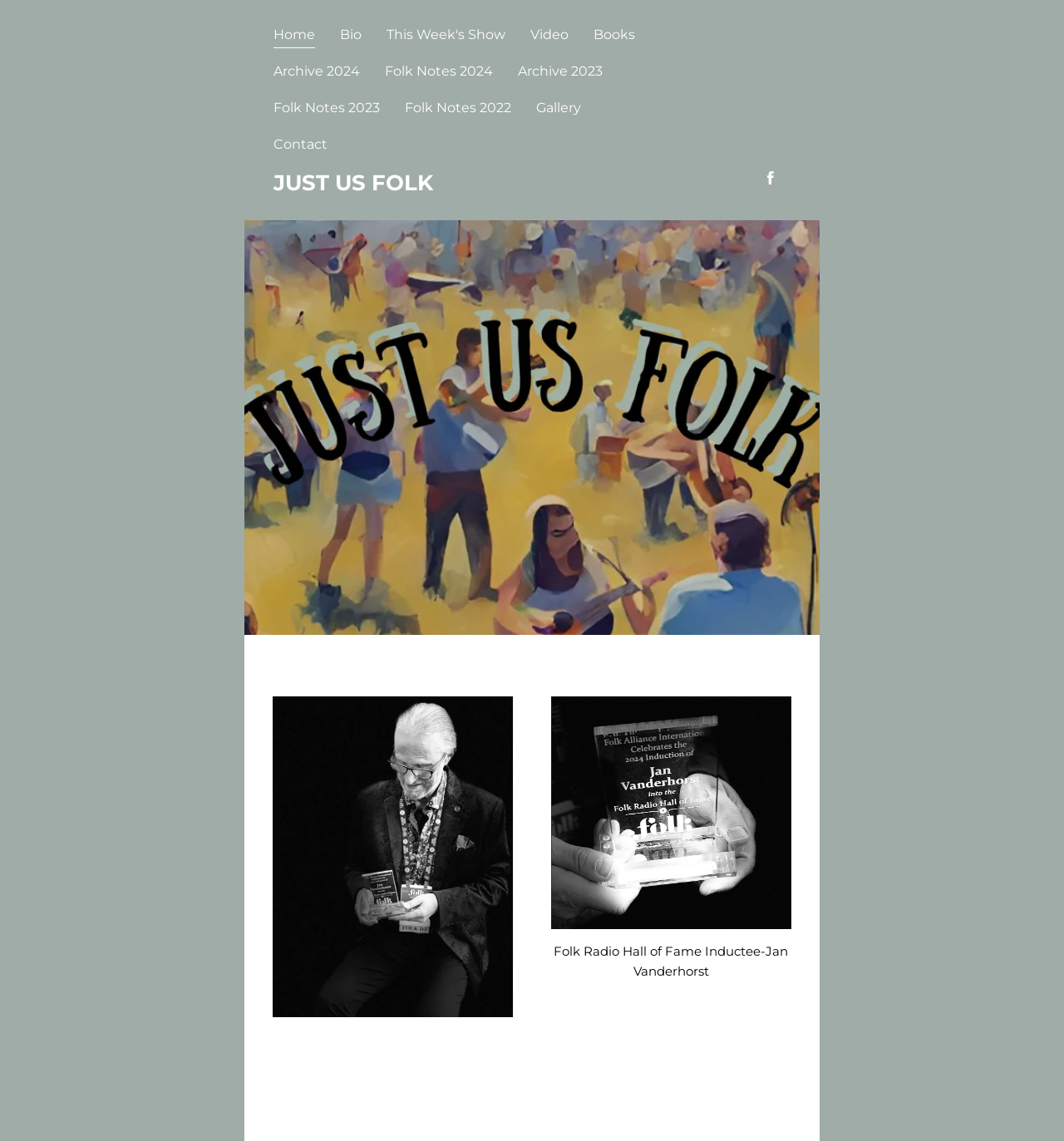Analyze the image and provide a detailed answer to the question: What is the name of the person mentioned on the webpage?

The webpage mentions a person's name in the figure caption, which reads 'Folk Radio Hall of Fame Inductee-Jan Vanderhorst'. This indicates that the person mentioned on the webpage is Jan Vanderhorst.